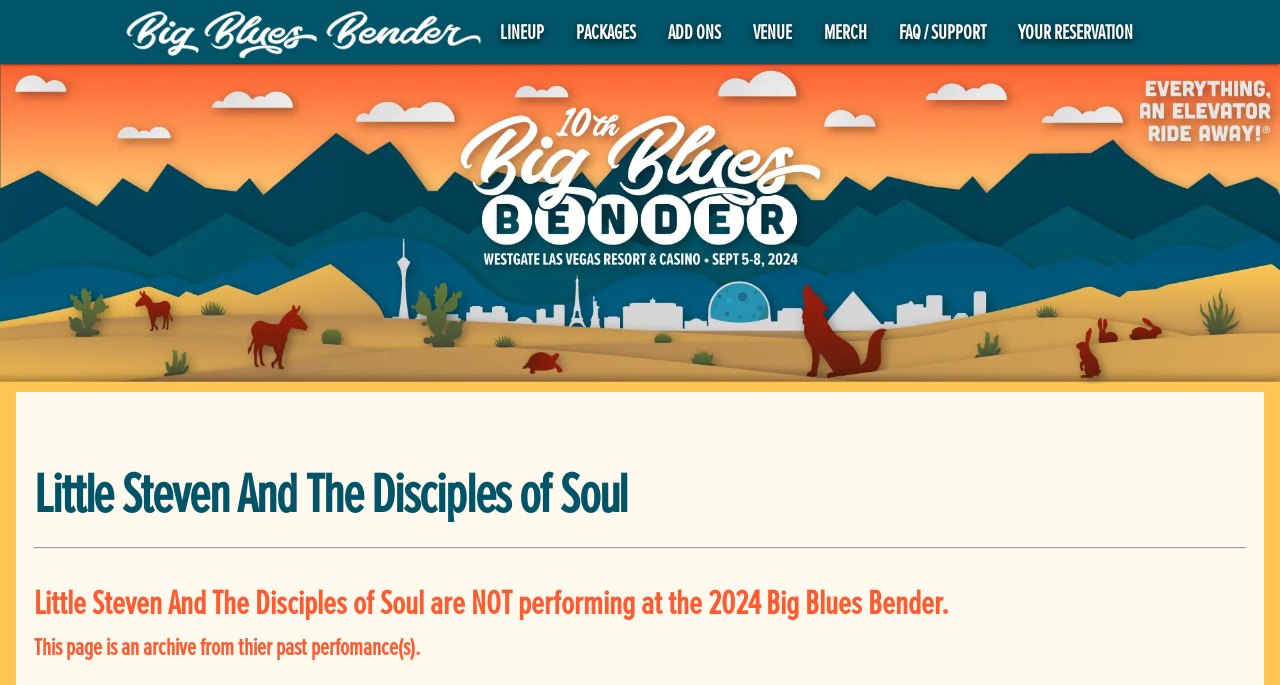Locate and provide the bounding box coordinates for the HTML element that matches this description: "alt="Big Blues Bender Menu"".

[0.094, 0.03, 0.378, 0.064]